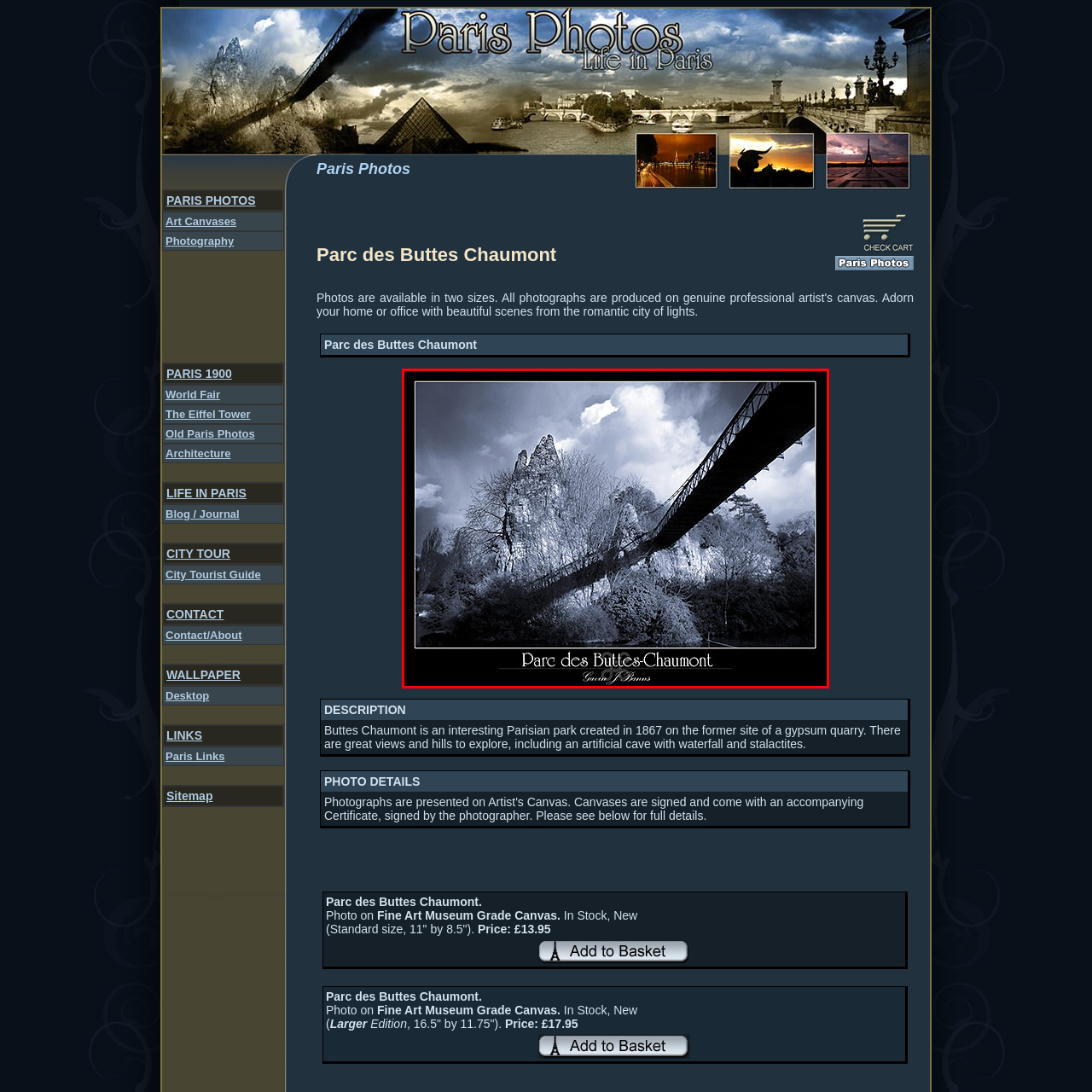What is the primary color scheme of the image?
Inspect the image enclosed by the red bounding box and respond with as much detail as possible.

The caption states that the image is a 'striking black-and-white image', indicating that the primary color scheme is monochromatic, consisting of different shades of black and white.